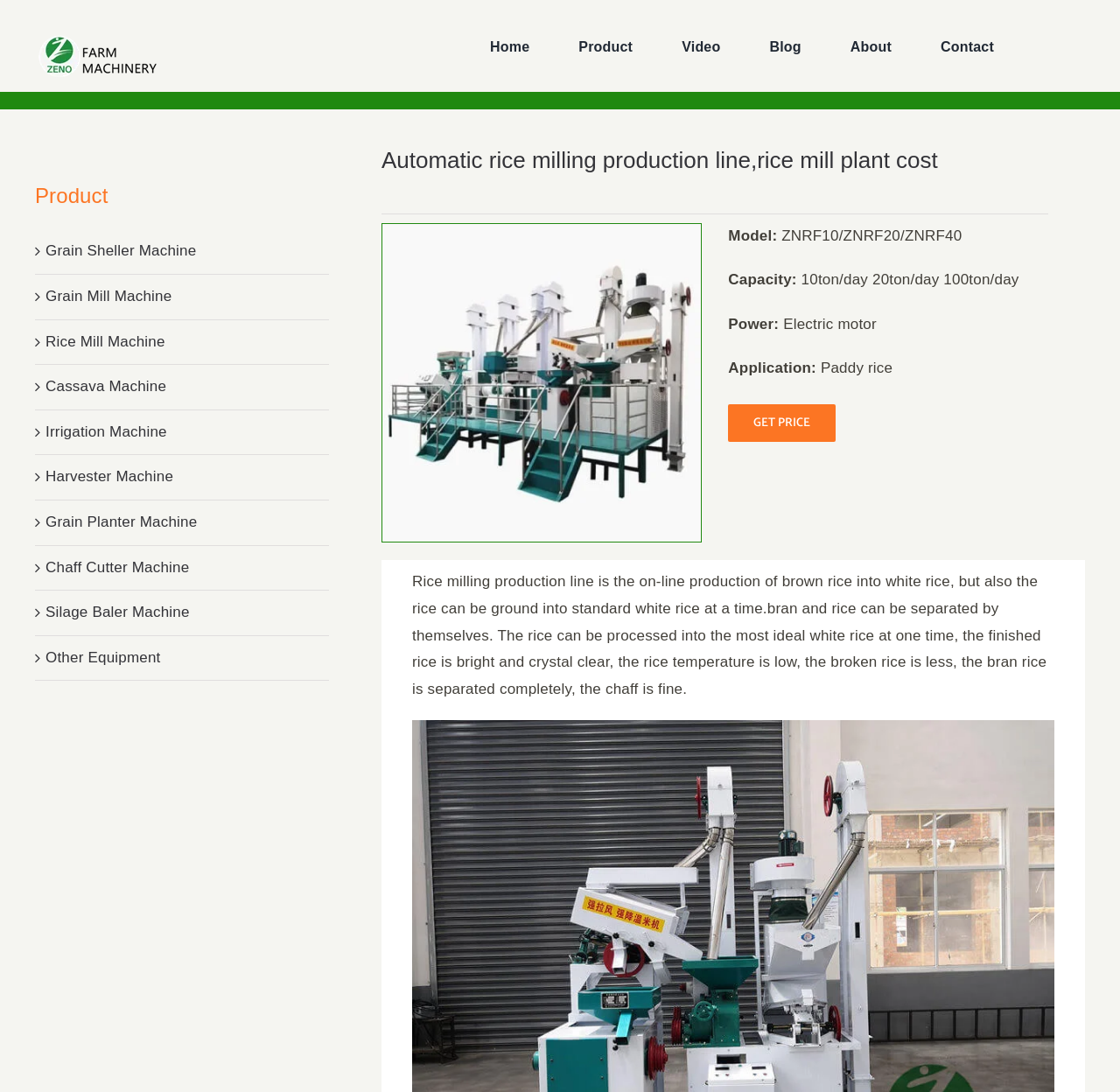Using the description "Grain Mill Machine", predict the bounding box of the relevant HTML element.

[0.041, 0.264, 0.153, 0.279]